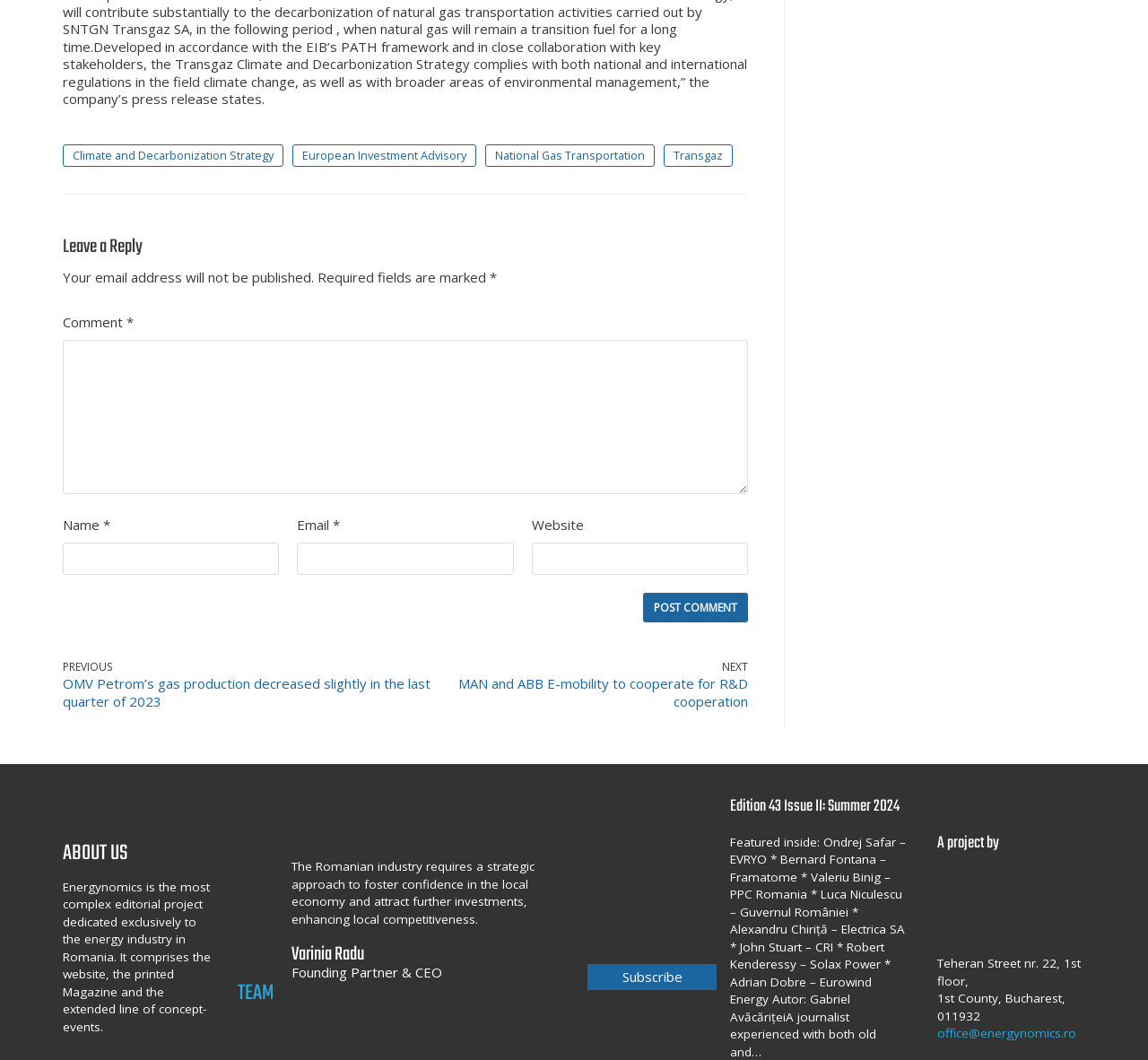Please identify the bounding box coordinates of the clickable region that I should interact with to perform the following instruction: "Click on the 'About Us' link". The coordinates should be expressed as four float numbers between 0 and 1, i.e., [left, top, right, bottom].

None